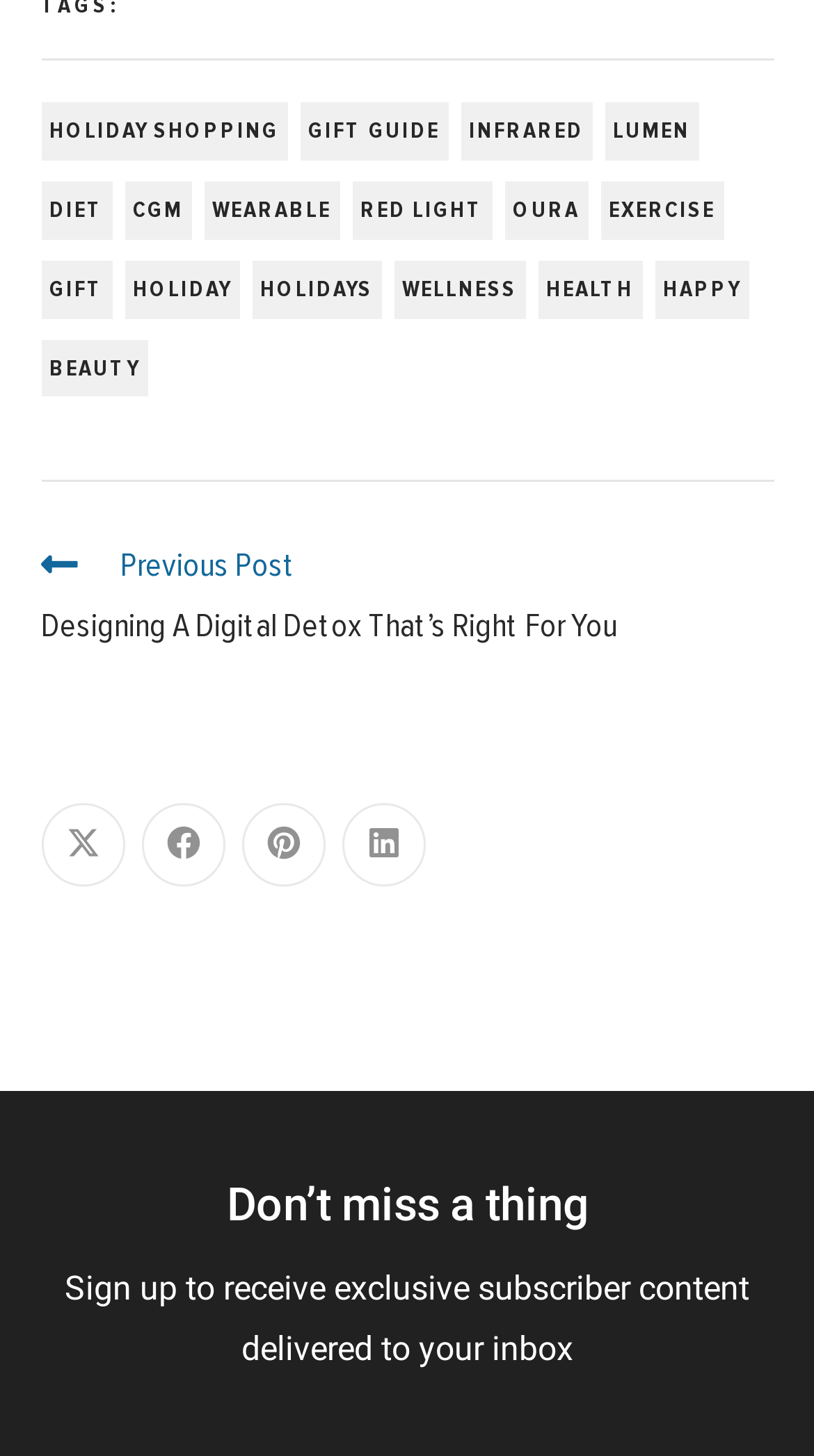Determine the bounding box for the described HTML element: "red light". Ensure the coordinates are four float numbers between 0 and 1 in the format [left, top, right, bottom].

[0.432, 0.125, 0.604, 0.164]